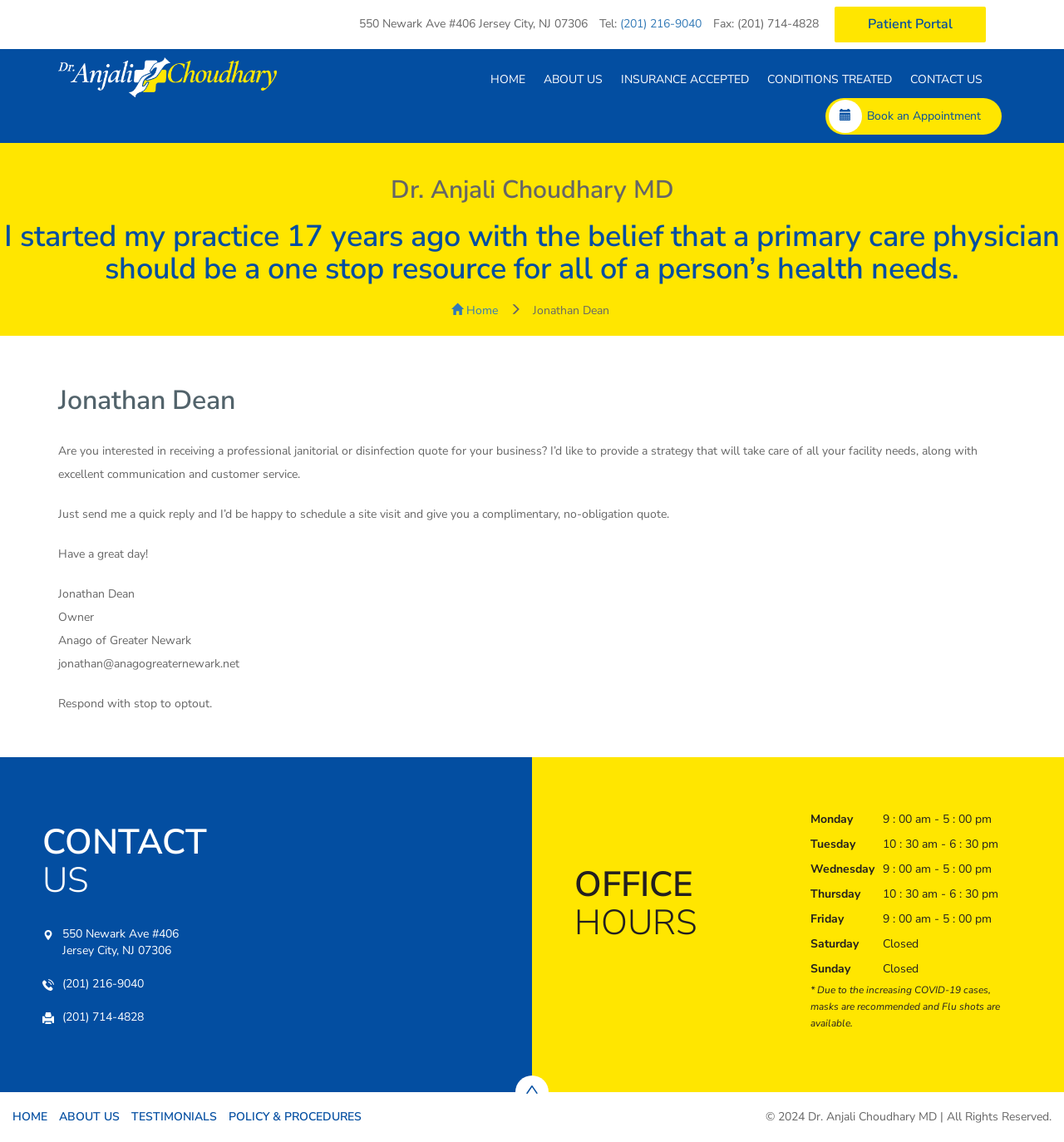Identify the bounding box for the UI element that is described as follows: "Contact".

None